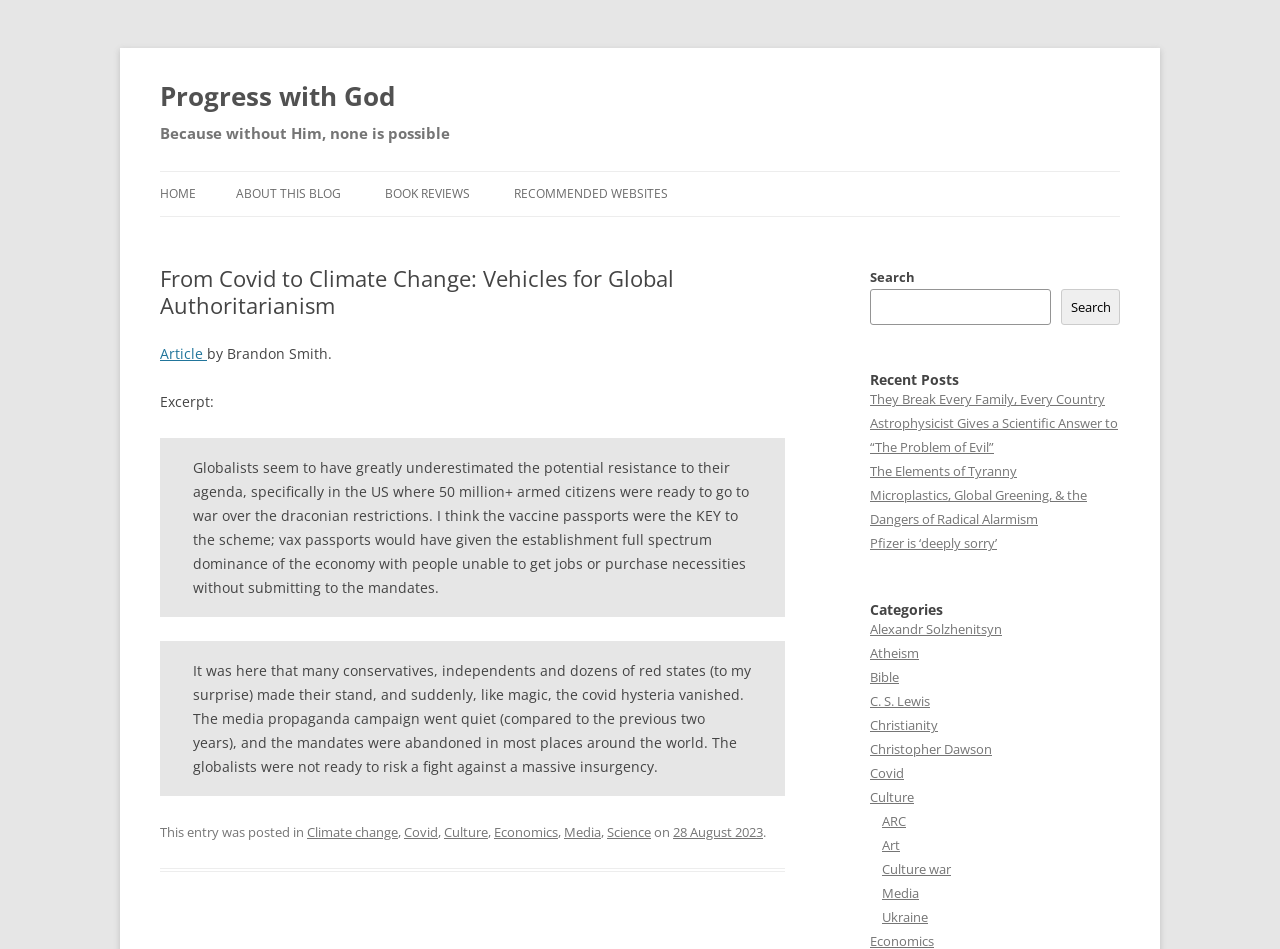Describe all the key features and sections of the webpage thoroughly.

The webpage is a blog post titled "From Covid to Climate Change: Vehicles for Global Authoritarianism" on a website called "Progress with God". At the top of the page, there is a heading with the website's name, followed by a subtitle "Because without Him, none is possible". Below this, there are several links to navigate to different sections of the website, including "HOME", "ABOUT THIS BLOG", "BOOK REVIEWS", and "RECOMMENDED WEBSITES".

The main content of the page is an article with a heading that matches the title of the webpage. The article is written by Brandon Smith and has an excerpt that discusses how globalists underestimated the resistance to their agenda, particularly in the US, and how the vaccine passports were a key part of their scheme. The excerpt also mentions how the covid hysteria vanished and the mandates were abandoned in most places around the world.

Below the article, there is a footer section that lists the categories the post belongs to, including "Climate change", "Covid", "Culture", "Economics", "Media", and "Science". There is also a link to the post's date, "28 August 2023".

On the right side of the page, there is a search bar with a label "Search" and a button to submit the search query. Below this, there are headings for "Recent Posts" and "Categories", followed by links to several recent posts and categories, respectively. The categories include "Alexandr Solzhenitsyn", "Atheism", "Bible", and many others.